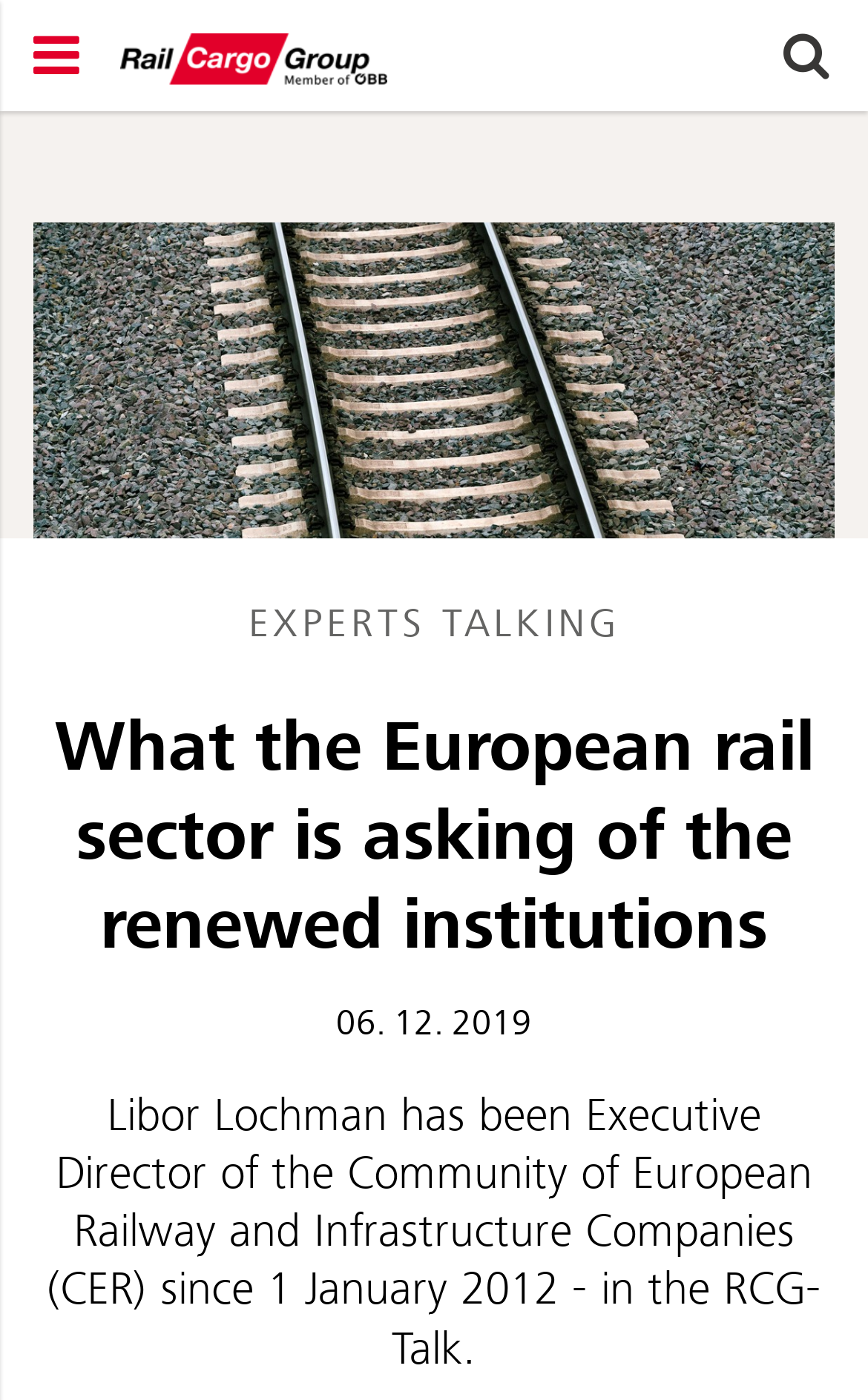Explain in detail what you observe on this webpage.

The webpage appears to be a blog post from the Rail Cargo Group Blog. At the top left corner, there is a logo of Rail Cargo-Blog, accompanied by a small link. On the top right corner, there is a search bar with a combobox and a "Go" button. The search bar is preceded by a static text "Seach for". 

Below the search bar, there is a large image that spans across the width of the page. Above the image, there is a heading "What the European rail sector is asking of the renewed institutions" in a larger font size. 

The main content of the blog post starts with a heading "Libor Lochman has been Executive Director of the Community of European Railway and Infrastructure Companies (CER) since 1 January 2012 - in the RCG-Talk." which is positioned below the image. The text is followed by a static text "06. 12. 2019" which appears to be the date of the post. 

There is also a section labeled "EXPERTS TALKING" positioned above the main content, which seems to be a category or tag for the blog post.